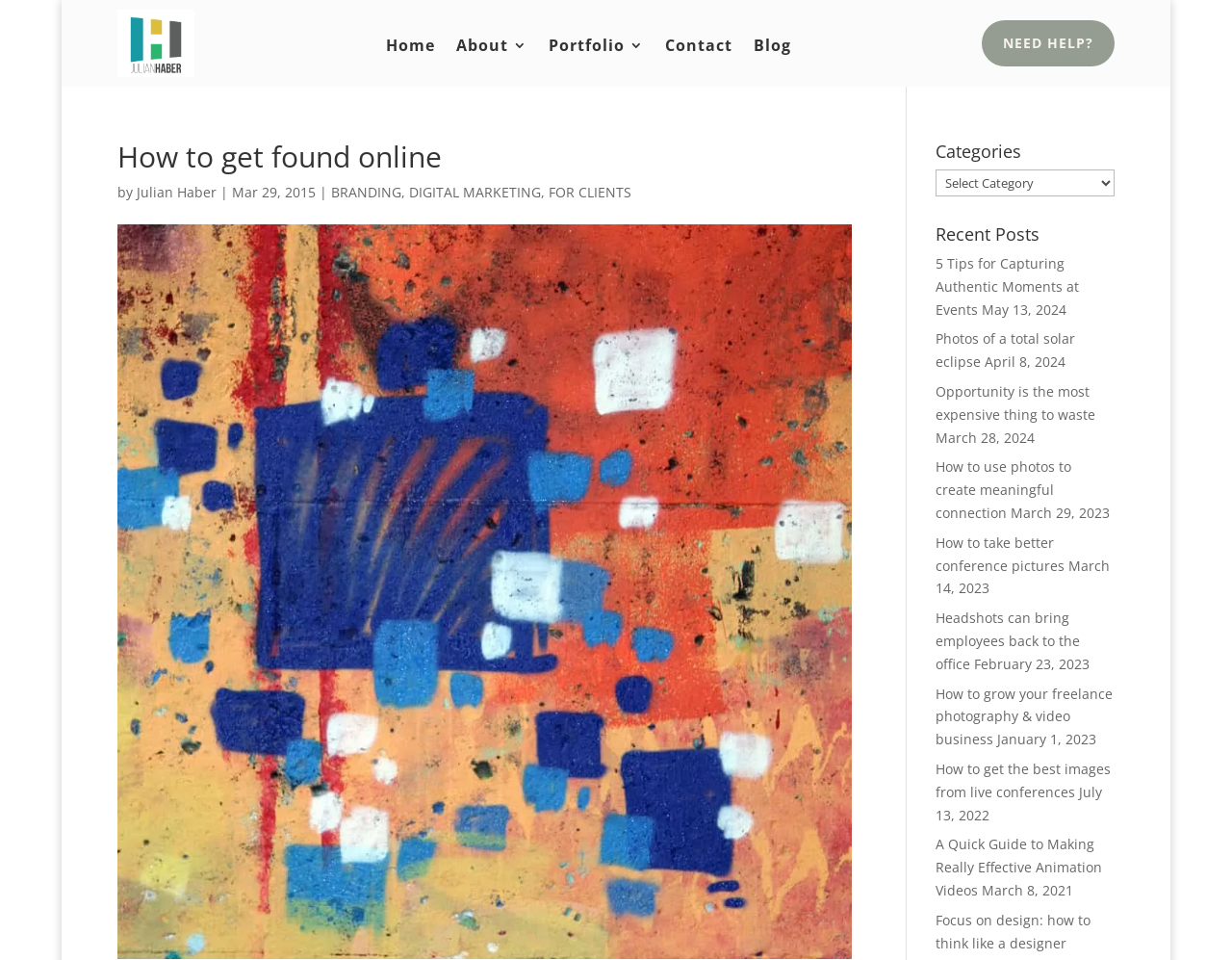Identify the bounding box coordinates of the area that should be clicked in order to complete the given instruction: "Read the blog post '5 Tips for Capturing Authentic Moments at Events'". The bounding box coordinates should be four float numbers between 0 and 1, i.e., [left, top, right, bottom].

[0.759, 0.265, 0.876, 0.332]